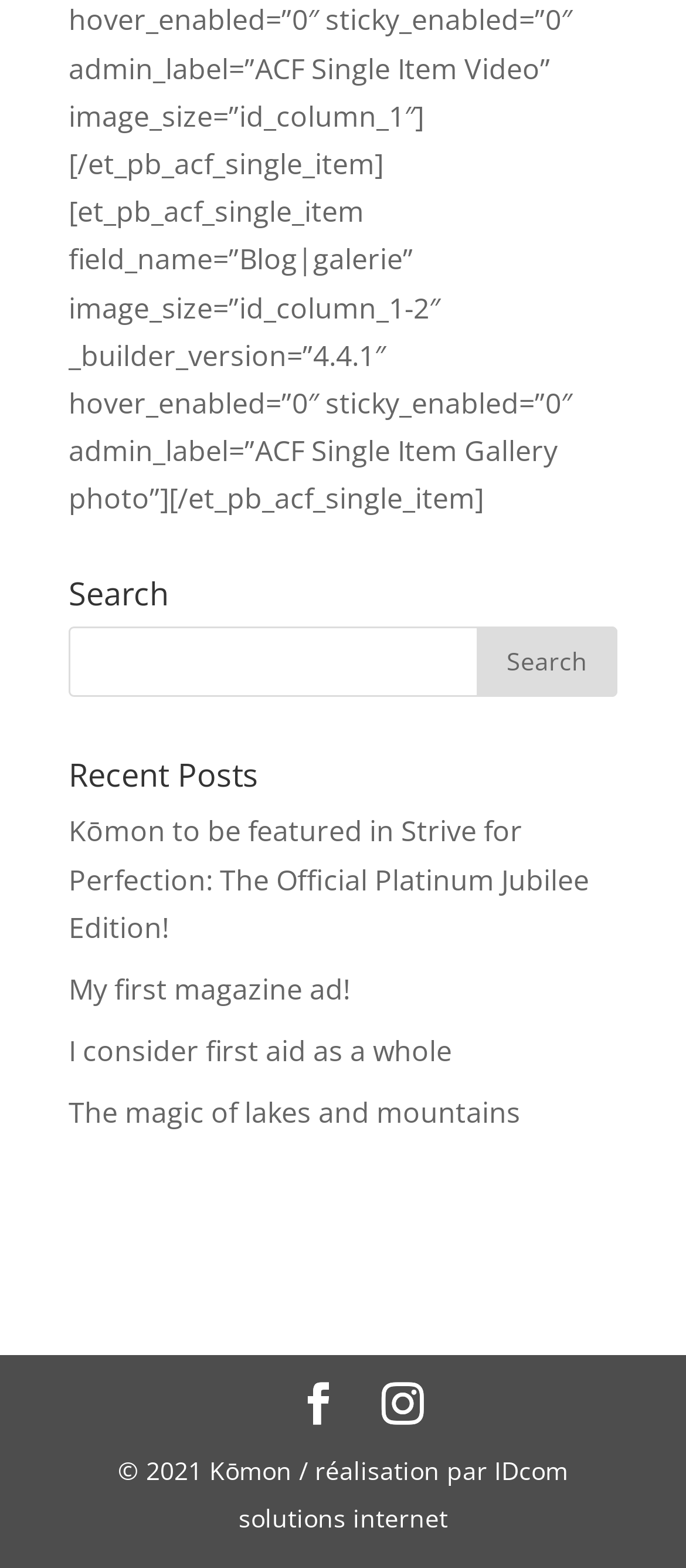Please provide a brief answer to the following inquiry using a single word or phrase:
Who developed the website?

IDcom solutions internet